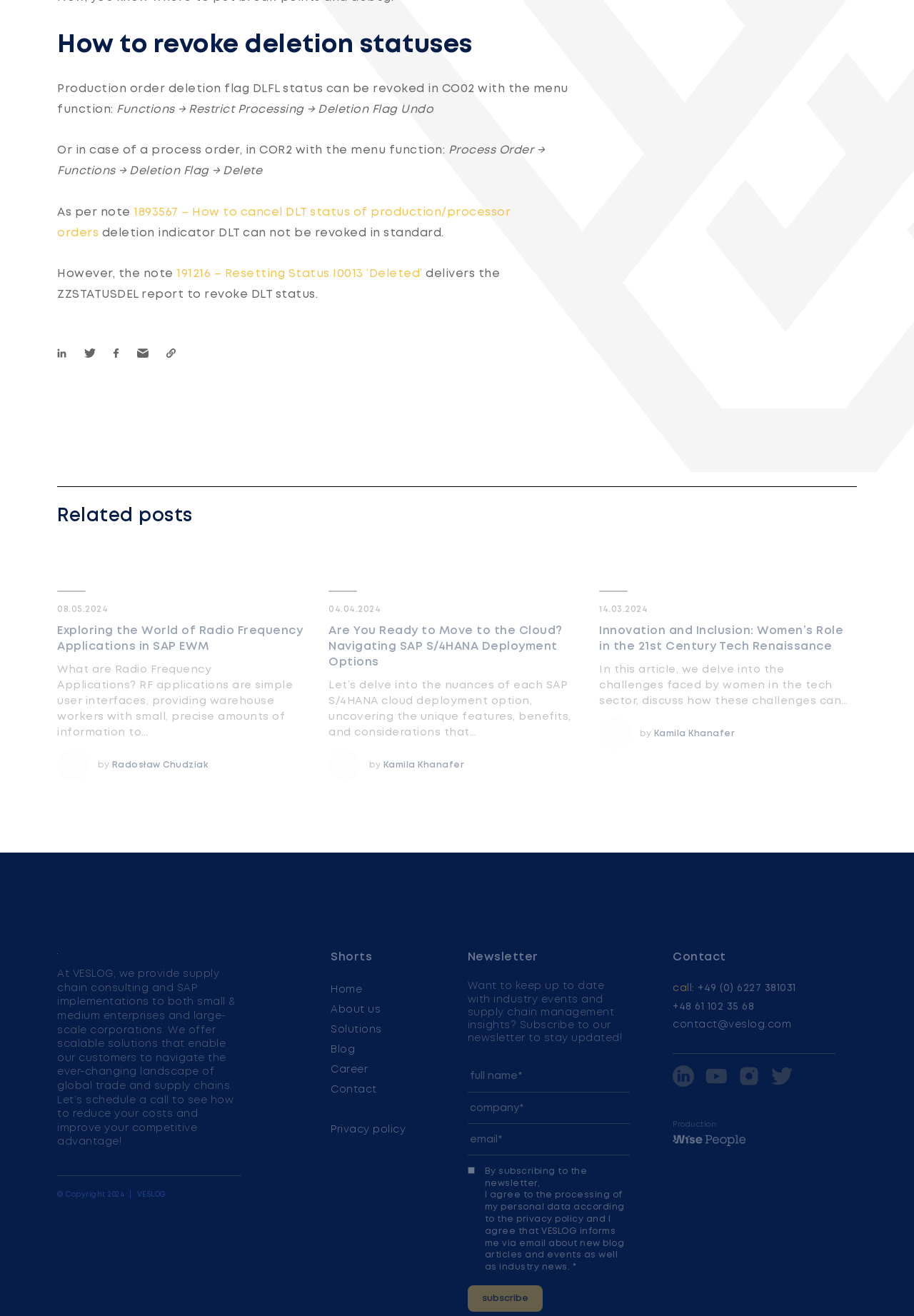What is the purpose of the newsletter?
Kindly offer a detailed explanation using the data available in the image.

The webpage suggests that subscribing to the newsletter will allow users to stay updated with industry events and supply chain management insights.